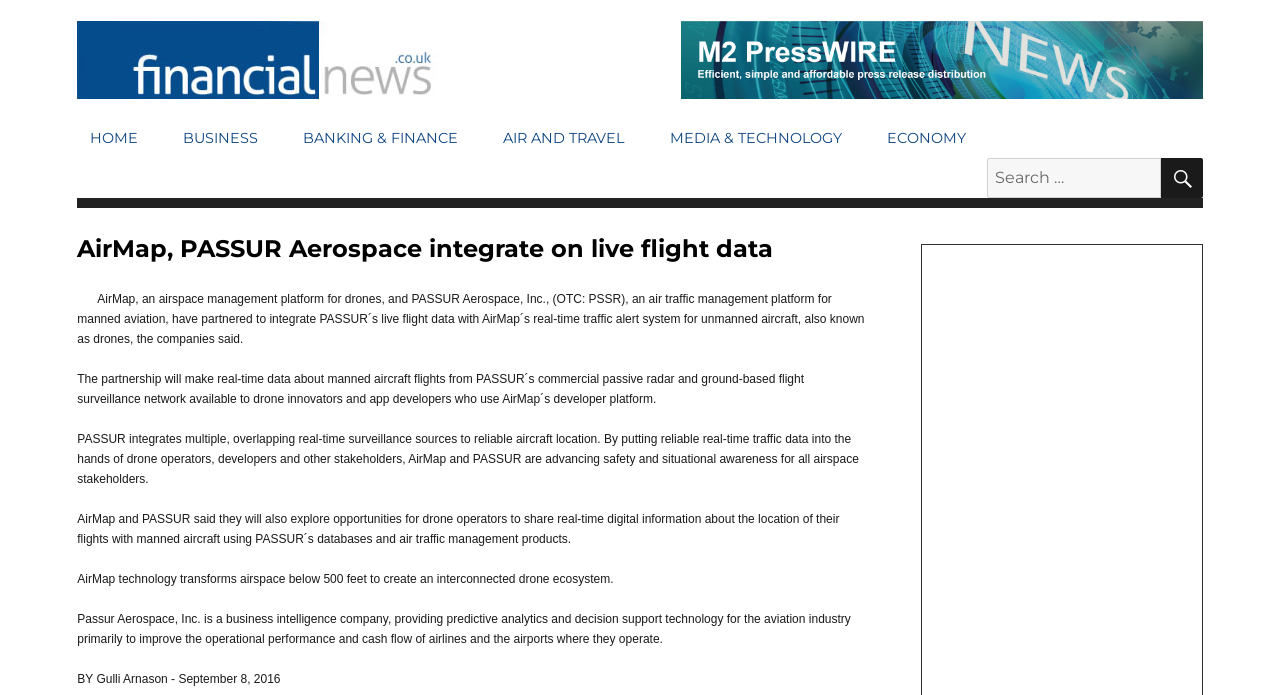When was the article published?
Please provide a single word or phrase based on the screenshot.

September 8, 2016